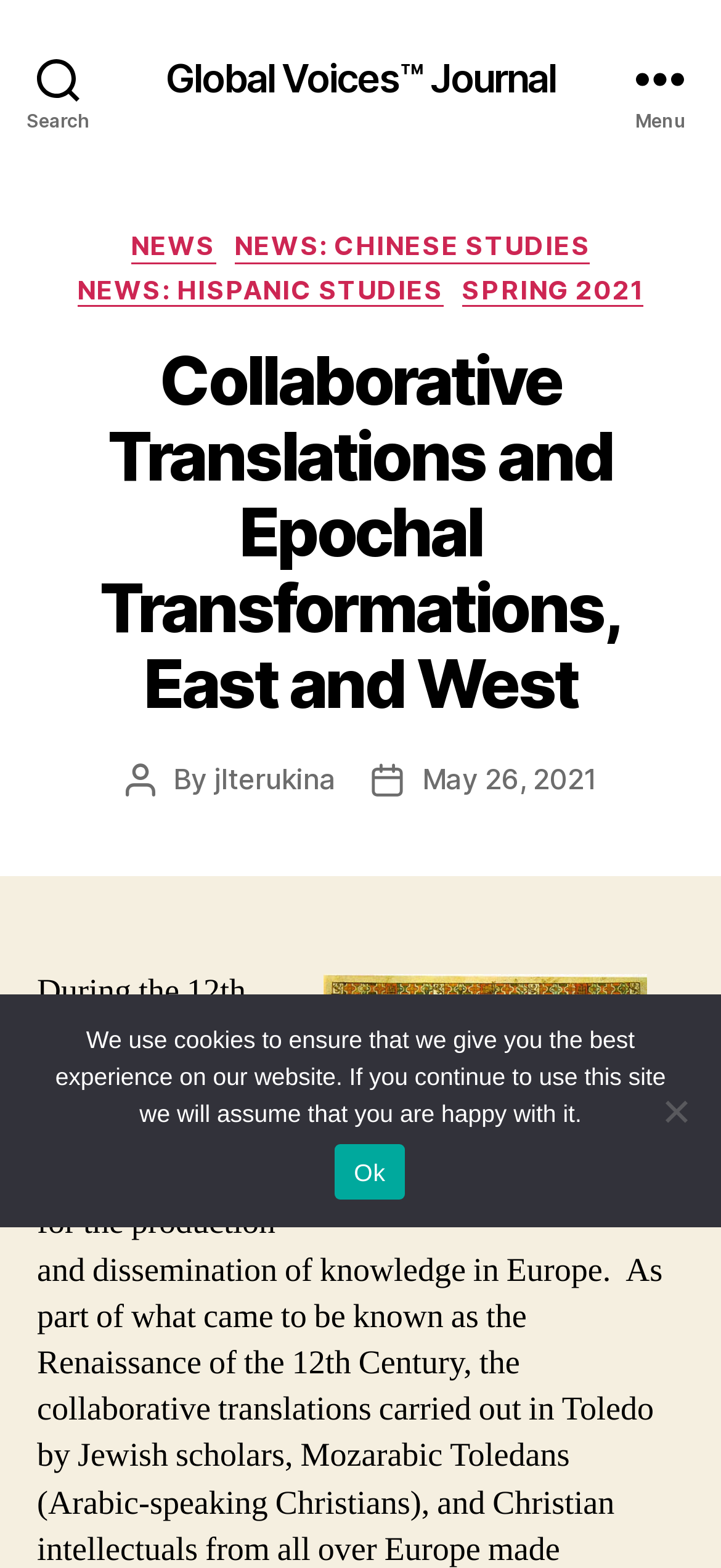Based on the element description, predict the bounding box coordinates (top-left x, top-left y, bottom-right x, bottom-right y) for the UI element in the screenshot: Ok

[0.465, 0.73, 0.56, 0.765]